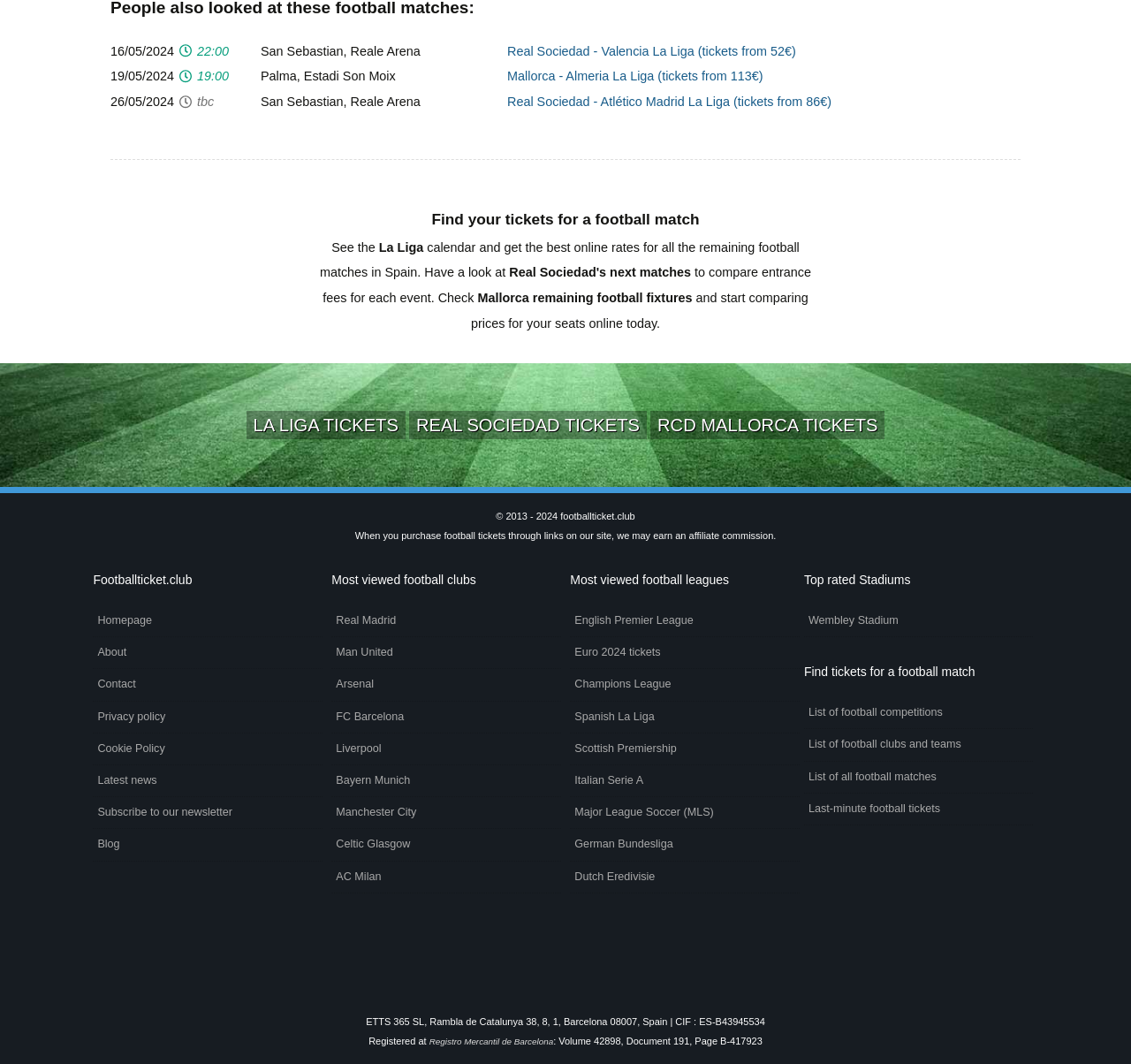Locate the bounding box coordinates of the region to be clicked to comply with the following instruction: "Sign in". The coordinates must be four float numbers between 0 and 1, in the form [left, top, right, bottom].

None